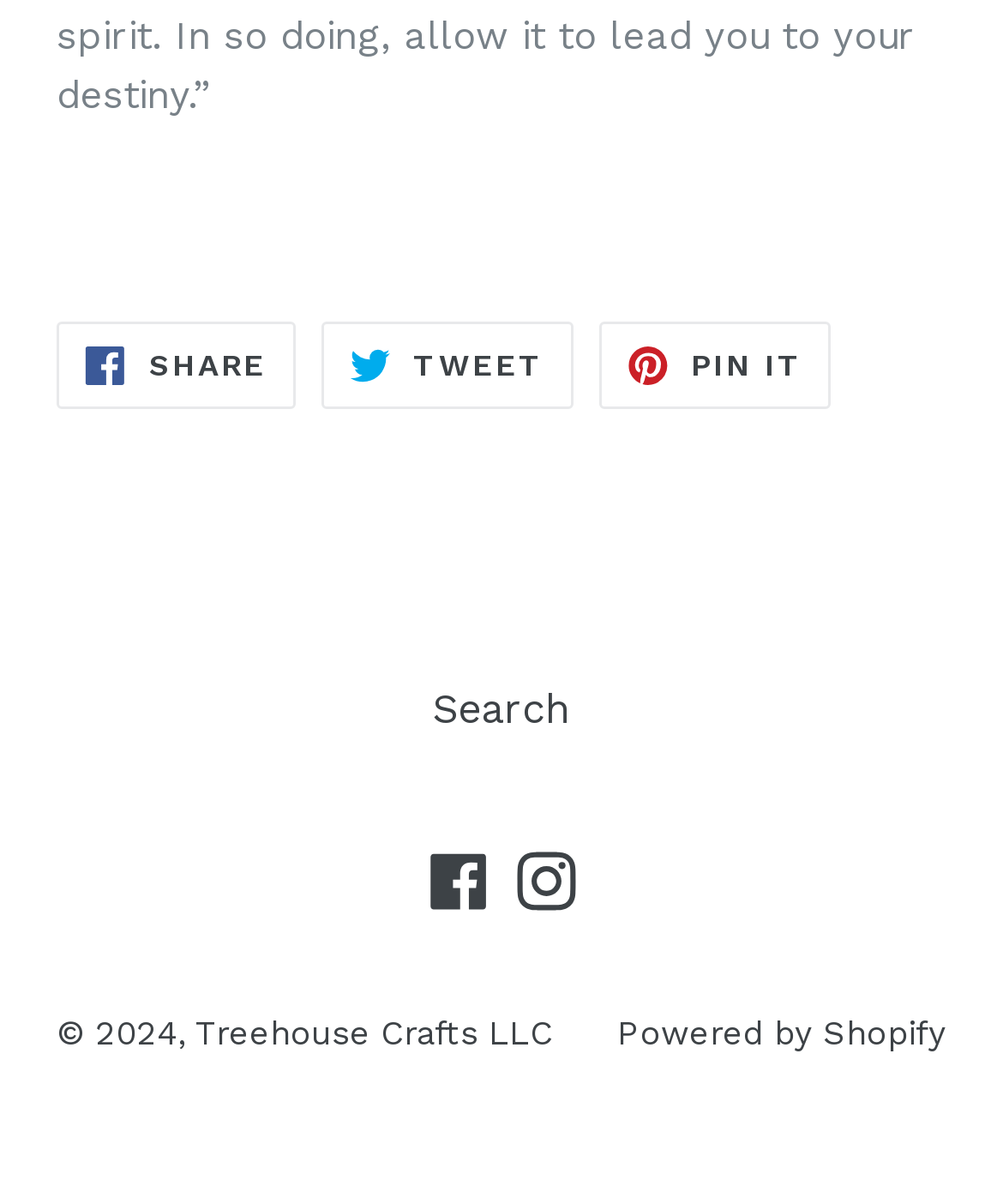Locate the bounding box coordinates of the element that should be clicked to fulfill the instruction: "Visit Treehouse Crafts LLC website".

[0.195, 0.841, 0.551, 0.873]